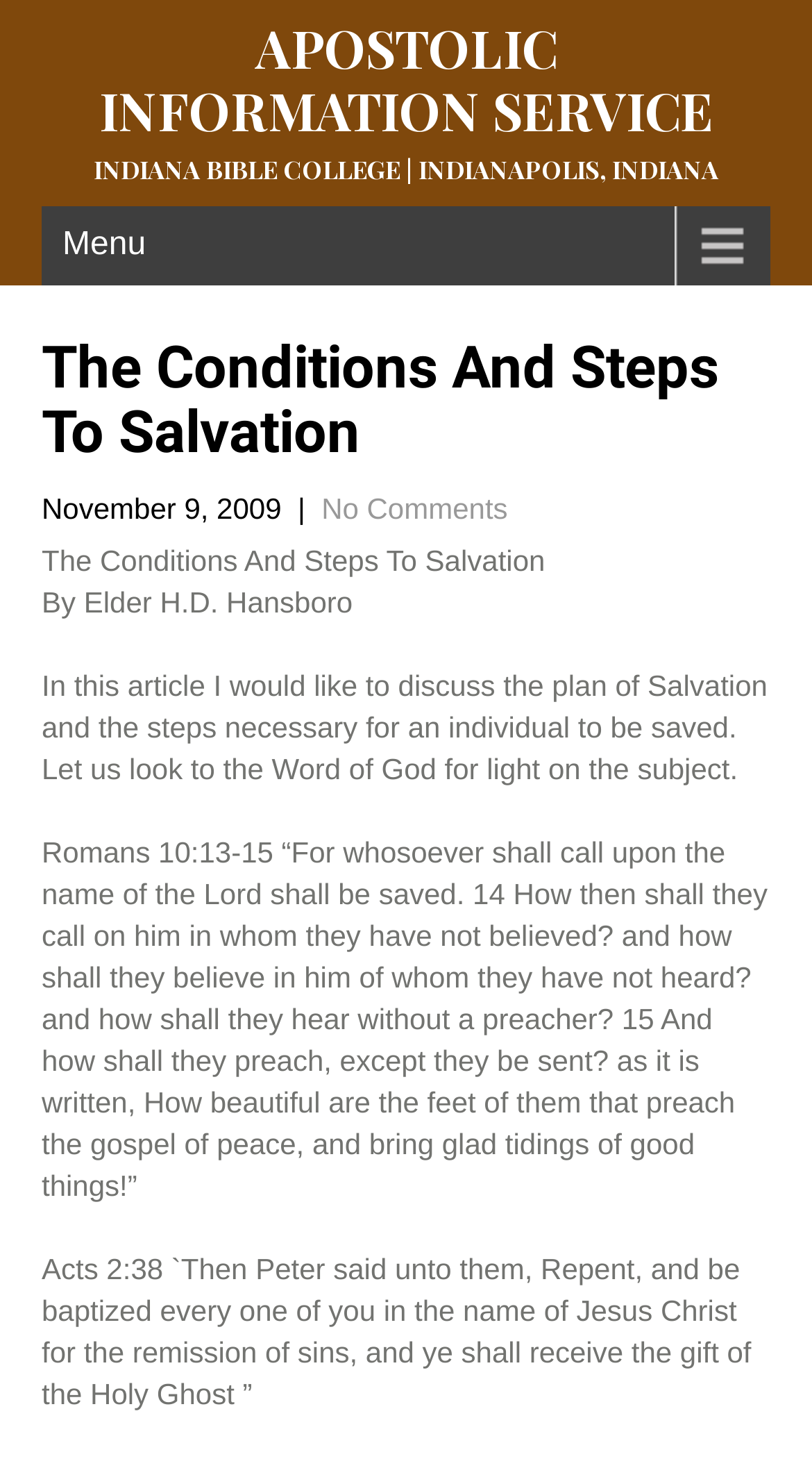Please answer the following question using a single word or phrase: 
What is the name of the organization?

APOSTOLIC INFORMATION SERVICE